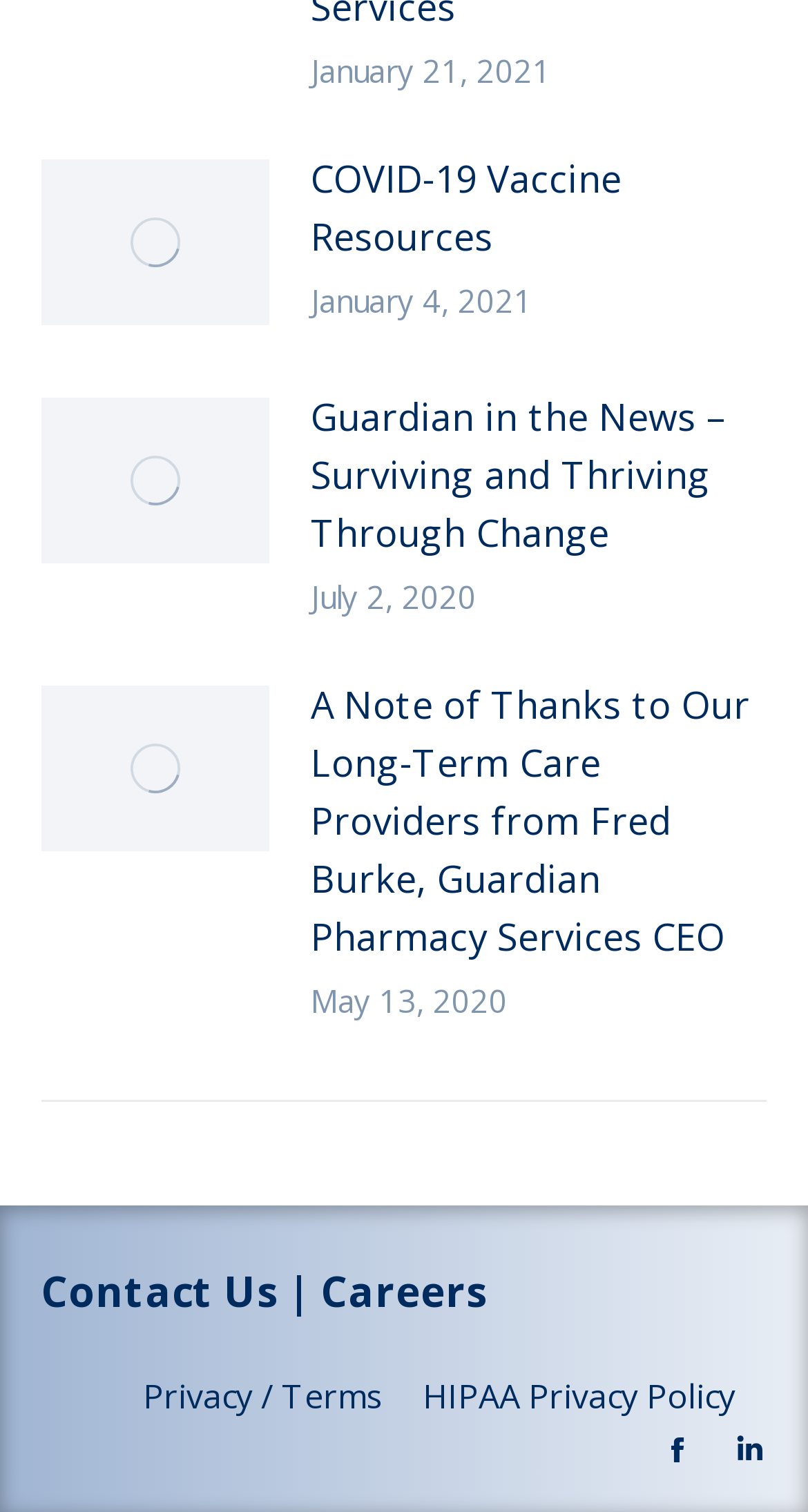Locate the bounding box coordinates of the element that should be clicked to execute the following instruction: "Contact Us".

[0.051, 0.836, 0.344, 0.873]